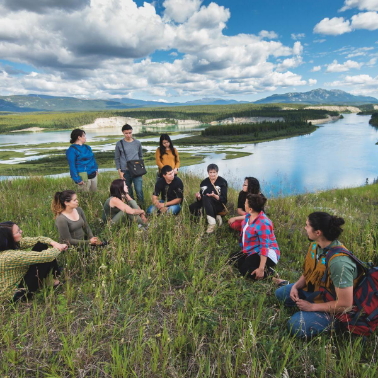Describe every aspect of the image in depth.

The image captures a vibrant gathering of individuals in a lush, natural setting by the river. They are seated on a grassy hillside, engaged in conversation, with some listening intently while others share stories or experiences. The backdrop features a serene river winding through the landscape, framed by a panoramic view of rolling hills and a blue sky dotted with fluffy white clouds.

This scene embodies the essence of oral tradition and community connection, reminiscent of the narratives that convey the beginning of the world and the lessons passed down from elders, as highlighted in the accompanying text. The gathering reflects the importance of preserving these traditions, as participants draw wisdom from nature and each other, fostering harmony and respect for the land. The image emphasizes the significance of intergenerational dialogue and the cultural bond that ties the community to its ancestry and the environment.